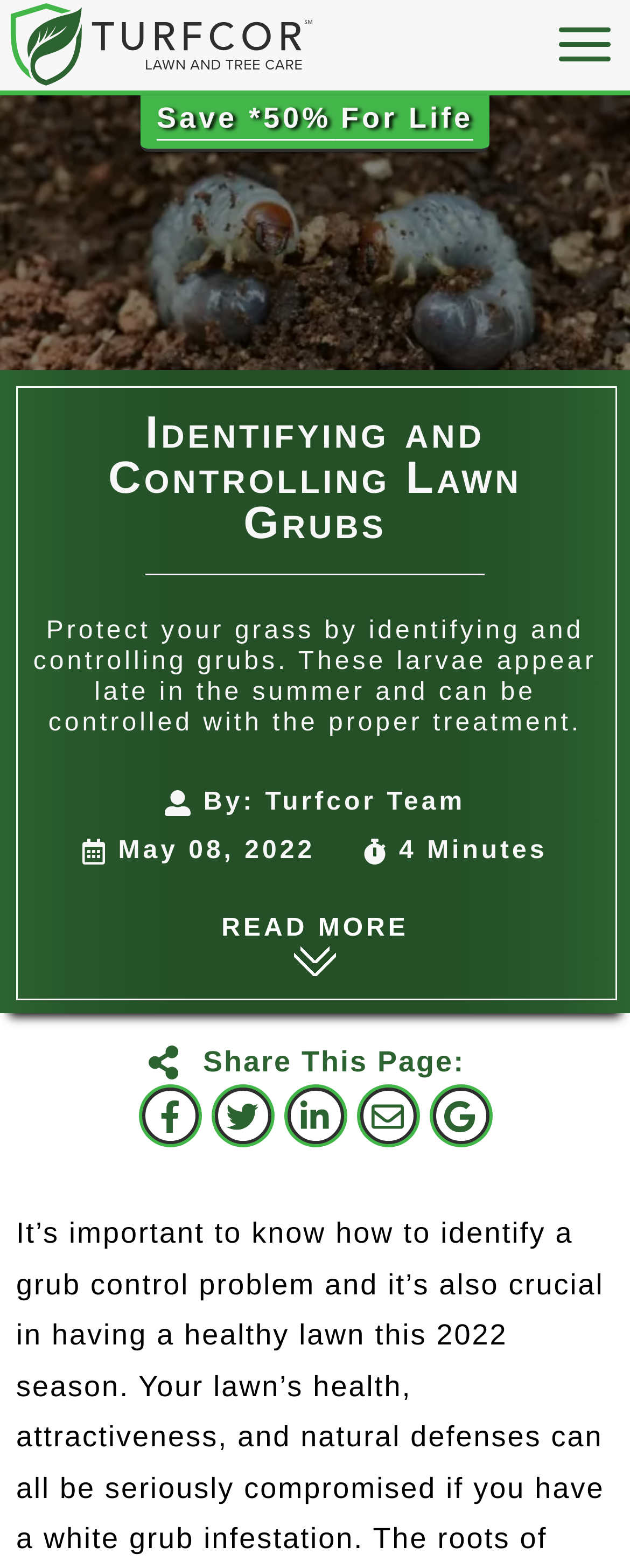What is the purpose of the webpage?
Refer to the image and give a detailed response to the question.

The webpage provides information about lawn grubs, including how to identify and control them, indicating that the purpose of the webpage is to educate or inform readers about this topic.